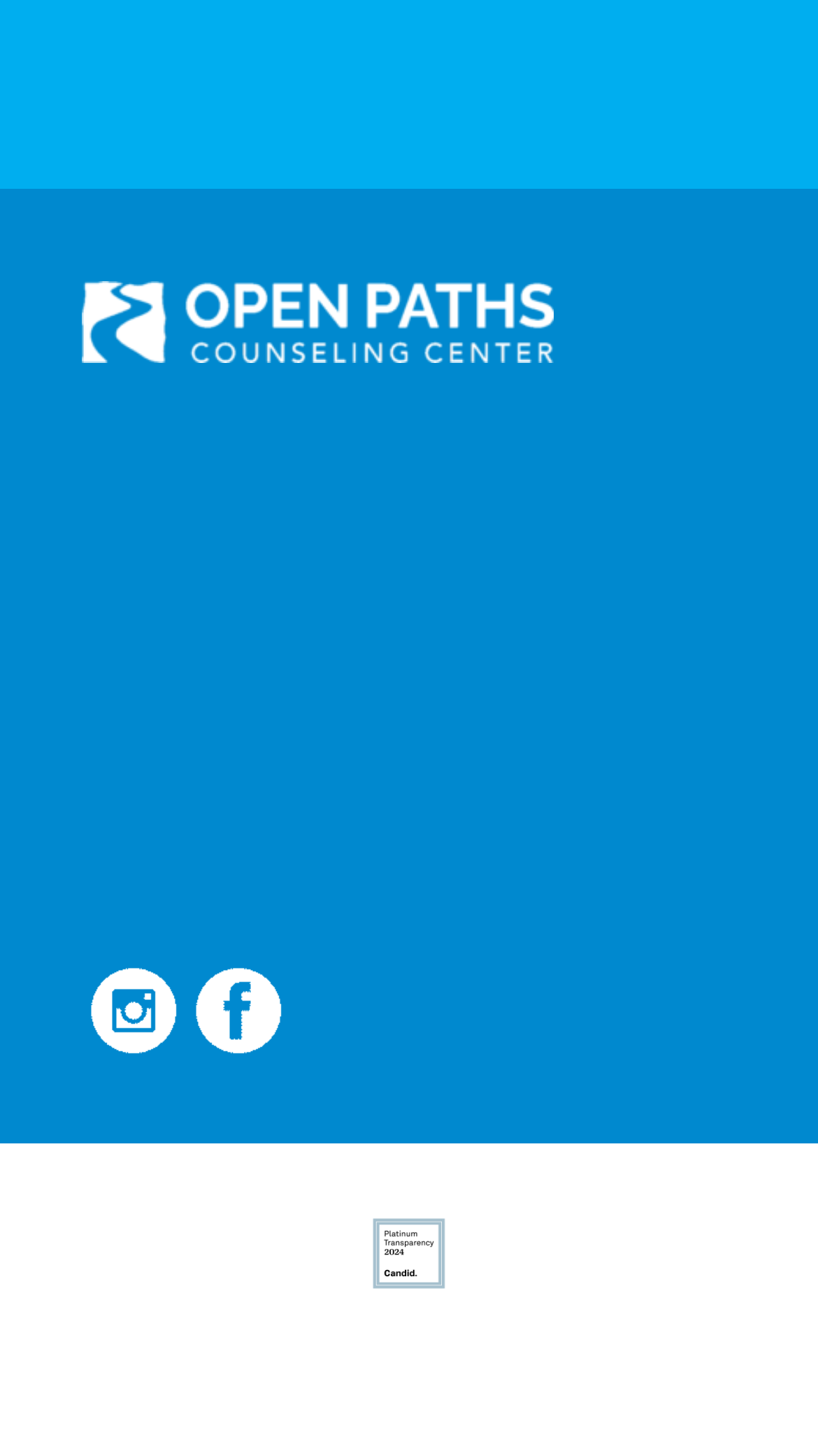Reply to the question with a brief word or phrase: What is the fax number of Open Paths Counseling Center?

(310) 258-9650